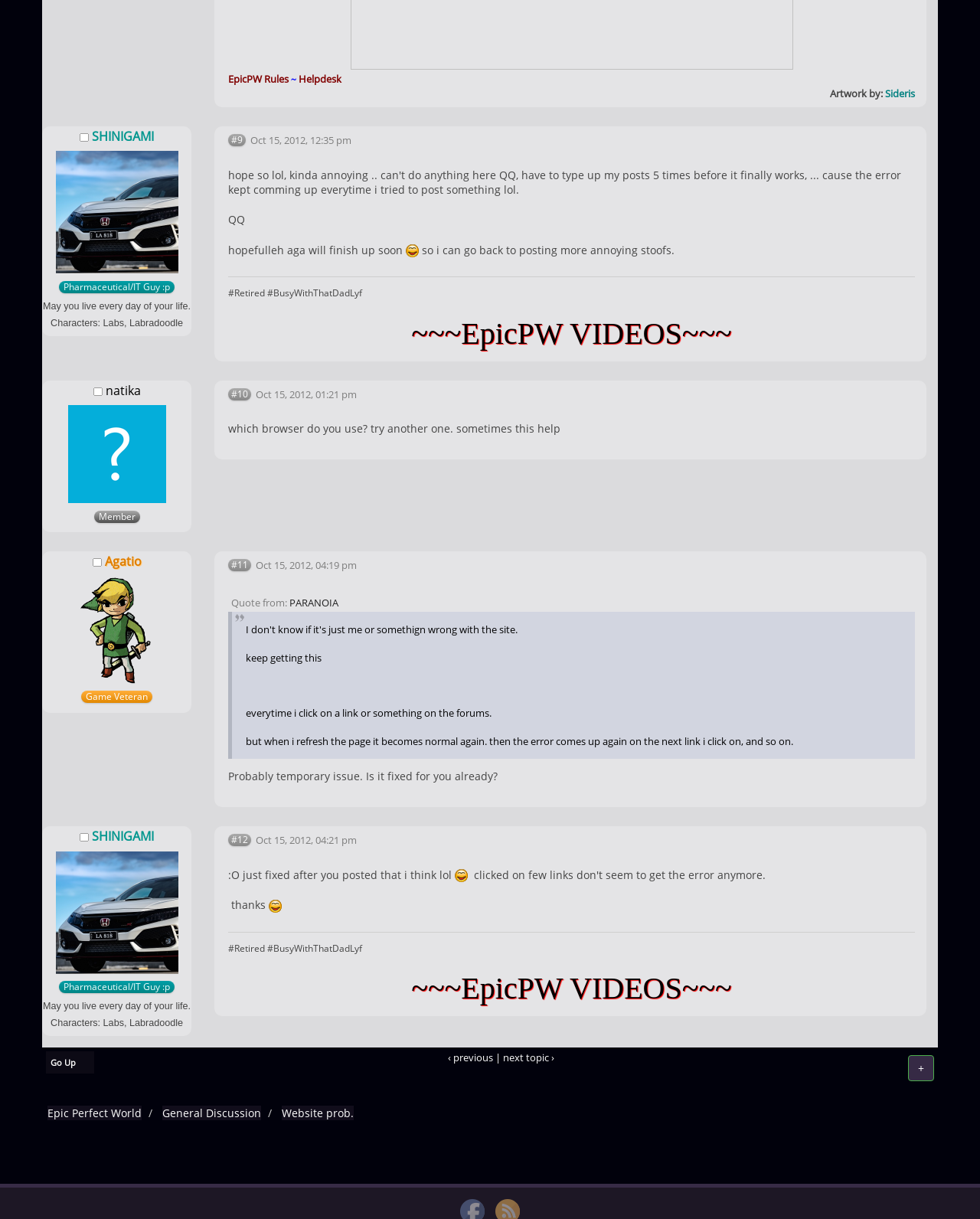Determine the bounding box coordinates of the region that needs to be clicked to achieve the task: "View the 'SHINIGAMI' profile".

[0.094, 0.105, 0.157, 0.119]